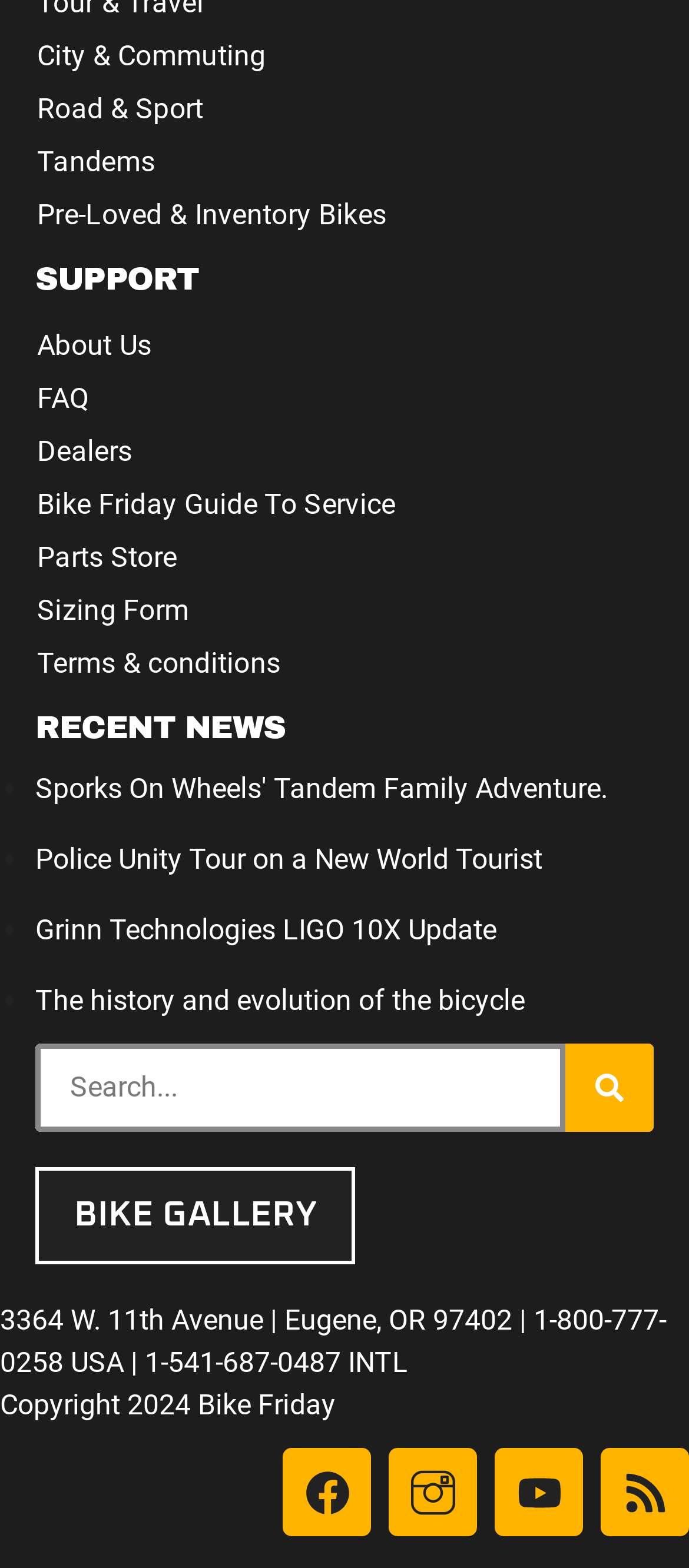Find the bounding box coordinates for the HTML element specified by: "Pre-Loved & Inventory Bikes".

[0.051, 0.12, 0.949, 0.154]